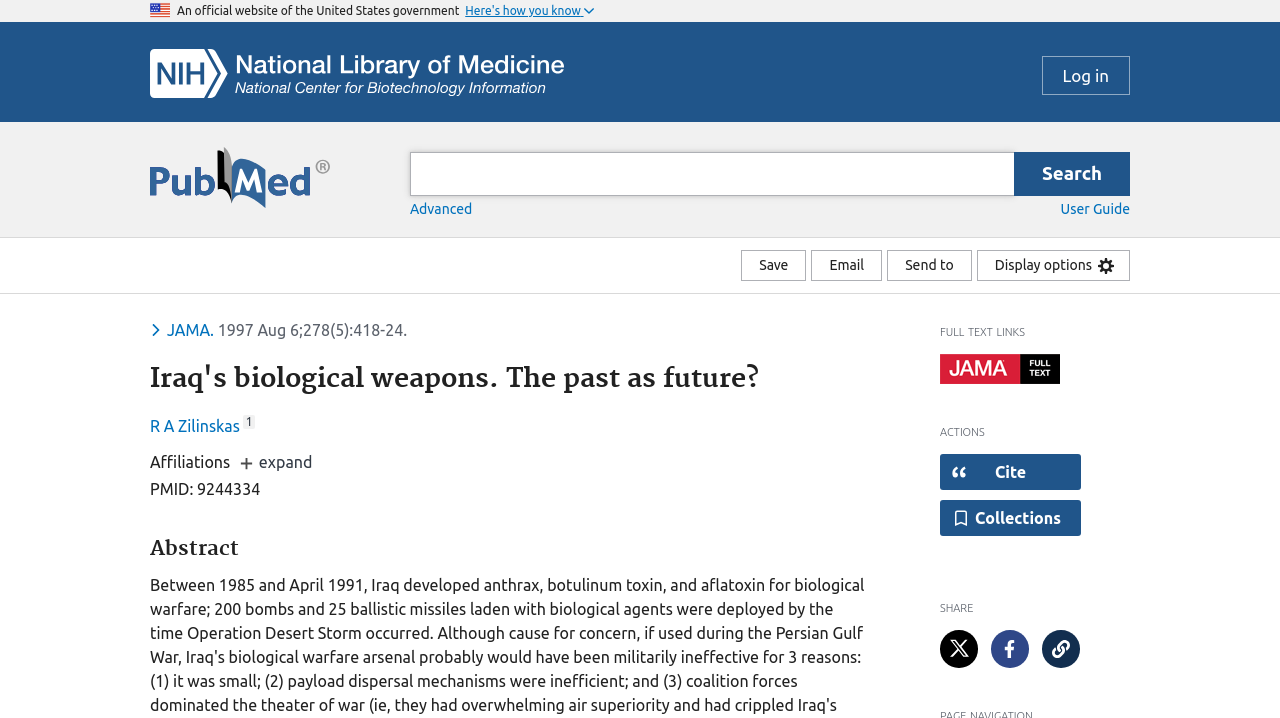Locate the bounding box coordinates of the area you need to click to fulfill this instruction: 'Click on the 'Home' link'. The coordinates must be in the form of four float numbers ranging from 0 to 1: [left, top, right, bottom].

None